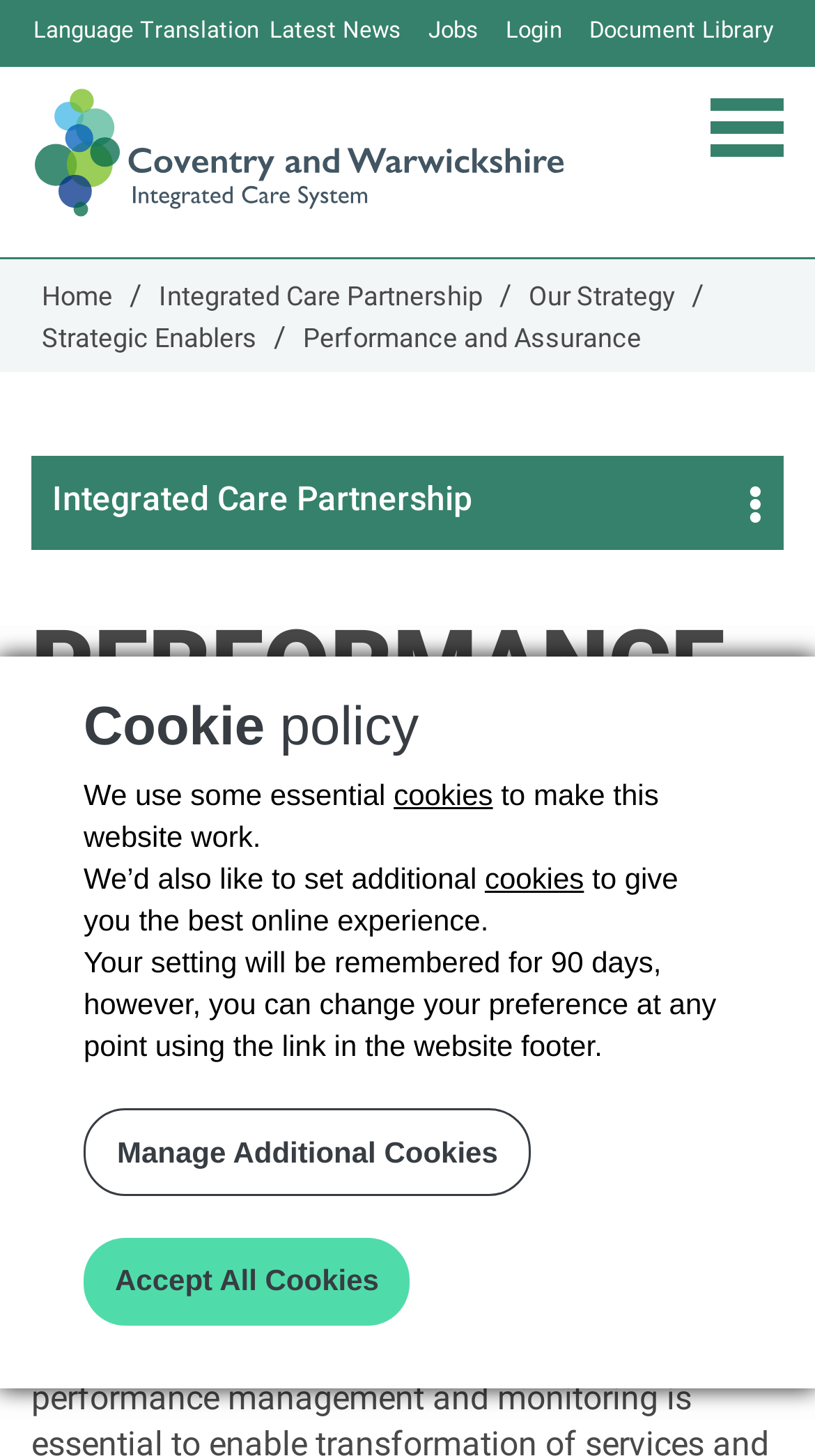Identify the coordinates of the bounding box for the element that must be clicked to accomplish the instruction: "Go to Jobs".

[0.526, 0.0, 0.587, 0.046]